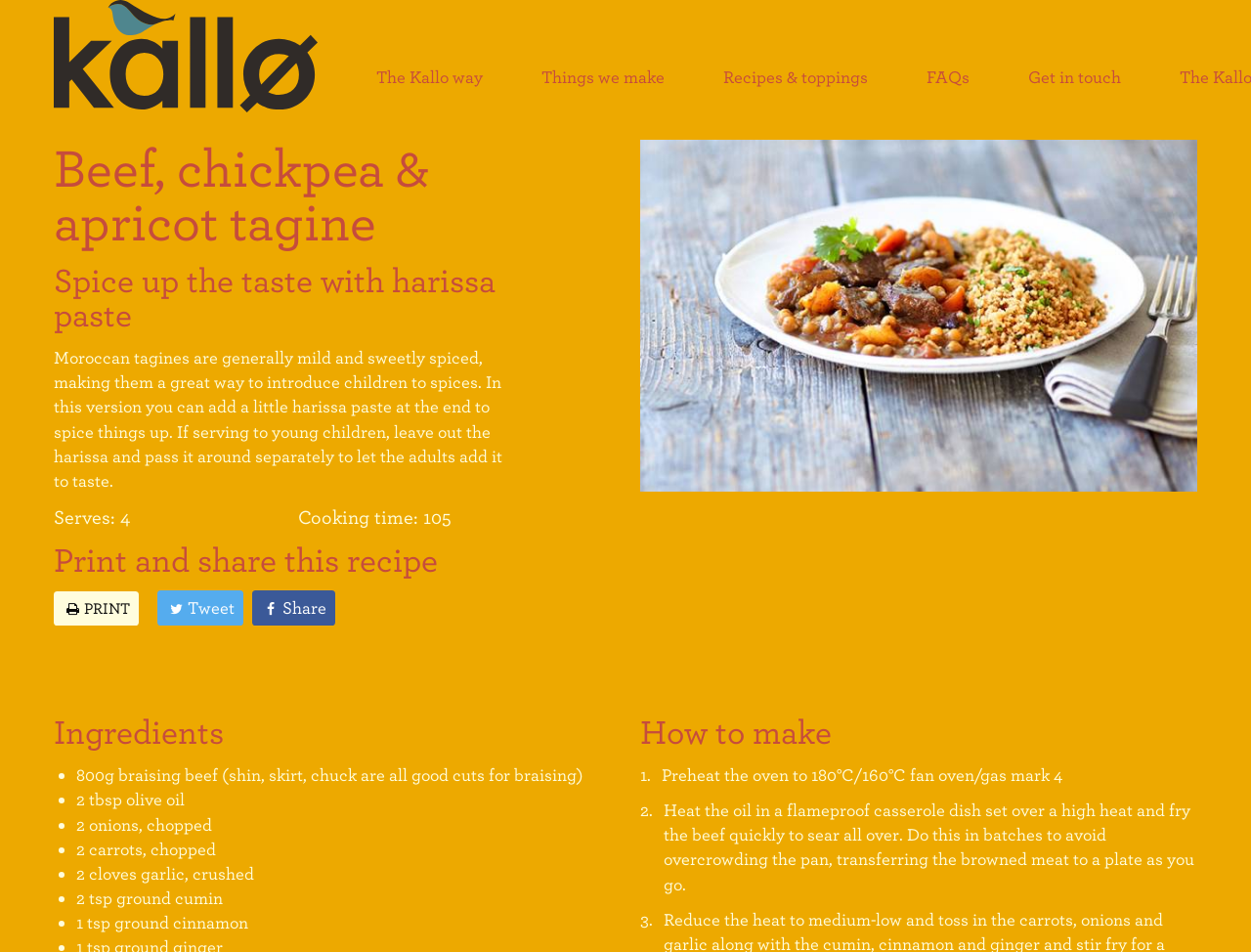What is the purpose of adding harissa paste?
Look at the screenshot and respond with one word or a short phrase.

To spice things up